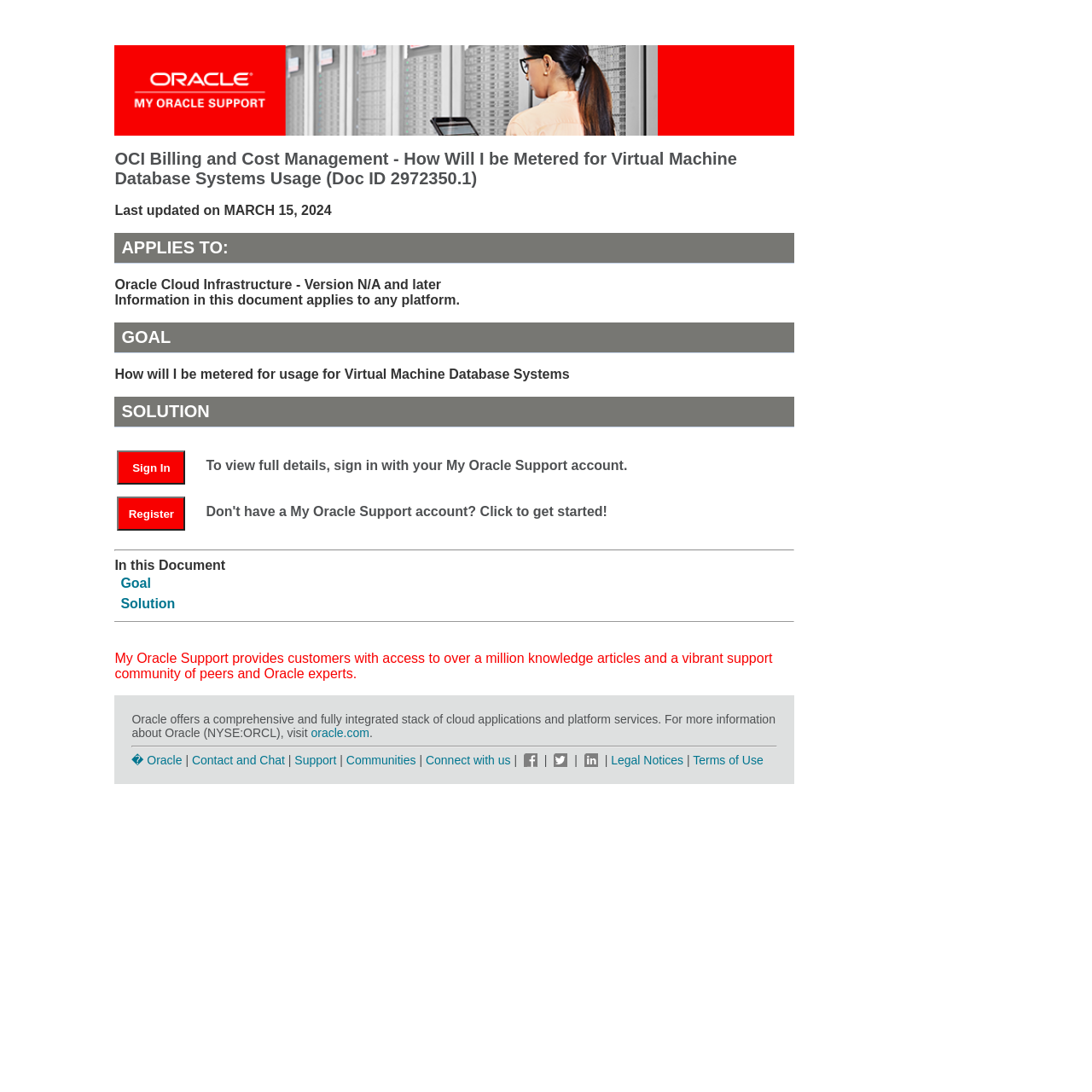Please look at the image and answer the question with a detailed explanation: What is the document ID of this Oracle support document?

The document ID can be found in the heading 'OCI Billing and Cost Management - How Will I be Metered for Virtual Machine Database Systems Usage (Doc ID 2972350.1)' which is located in the article section of the webpage.